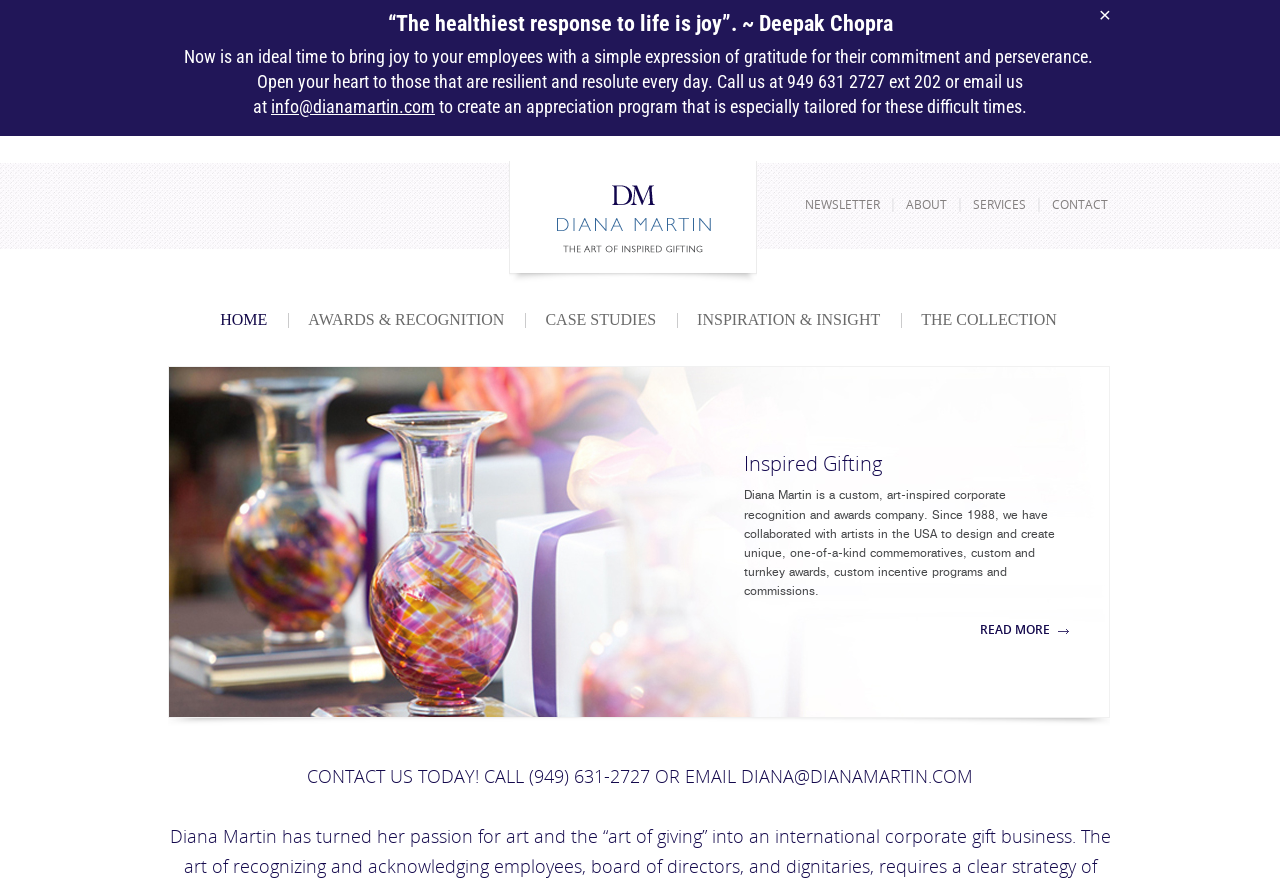Locate the bounding box coordinates of the element you need to click to accomplish the task described by this instruction: "Read more about the author by clicking on 'CHRIS BEAVEN'".

None